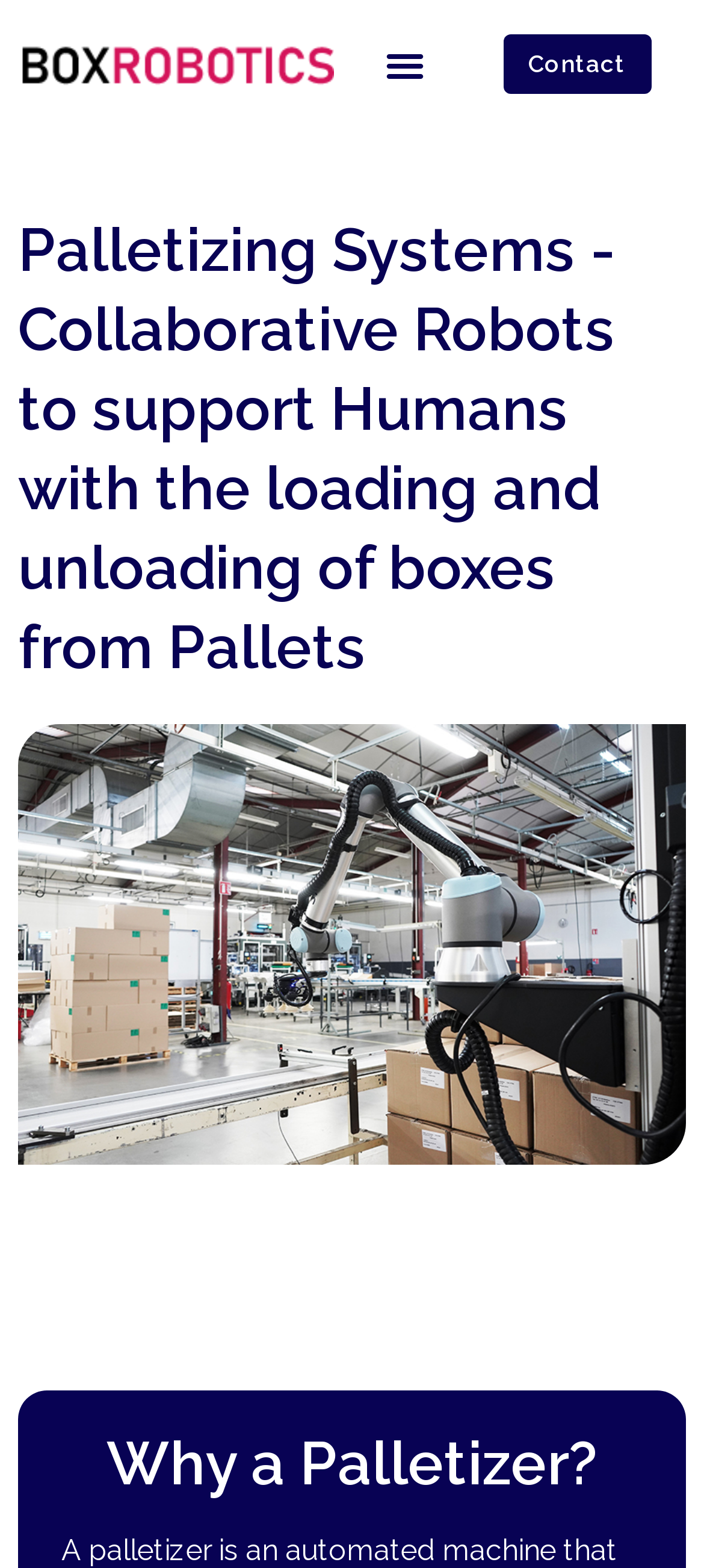Determine the bounding box coordinates of the UI element that matches the following description: "Contact". The coordinates should be four float numbers between 0 and 1 in the format [left, top, right, bottom].

[0.714, 0.022, 0.924, 0.06]